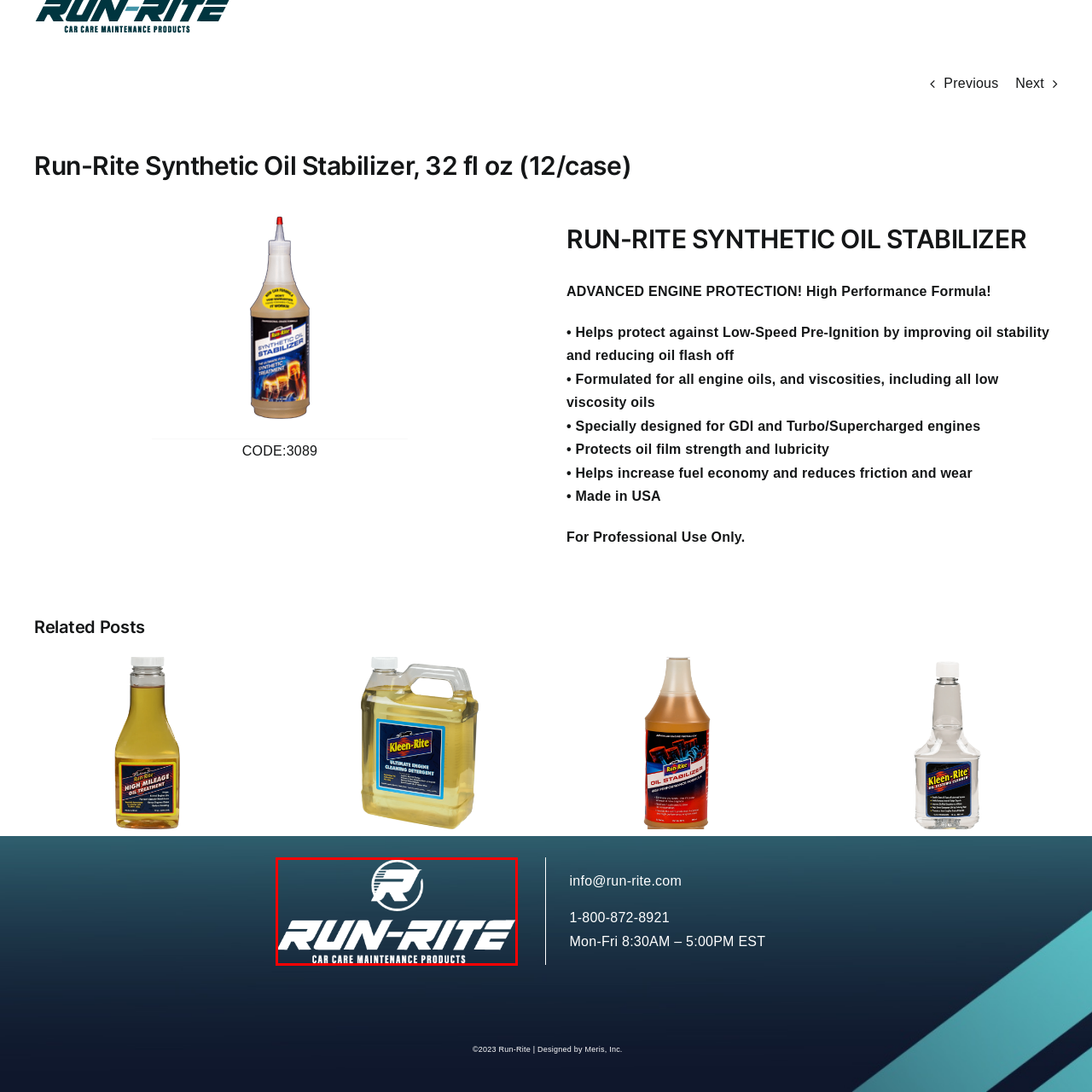Offer a detailed account of the image that is framed by the red bounding box.

The image features the bold and dynamic logo of Run-Rite, a brand specializing in car care maintenance products. The logo is designed with a sleek and modern aesthetic, prominently displaying the name "RUN-RITE" in capital letters, emphasizing the company's focus on high-performance products. Above the brand name, a streamlined emblem encapsulates the letter "R," reflecting speed and efficiency, which aligns with the brand’s mission to enhance vehicle performance and maintenance. The tagline "CAR CARE MAINTENANCE PRODUCTS" underscoring the main logo defines the brand’s commitment to providing quality solutions for automotive care. The logo exists against a gradient background that transitions from dark blue at the top to a light shade, creating an eye-catching visual appeal.